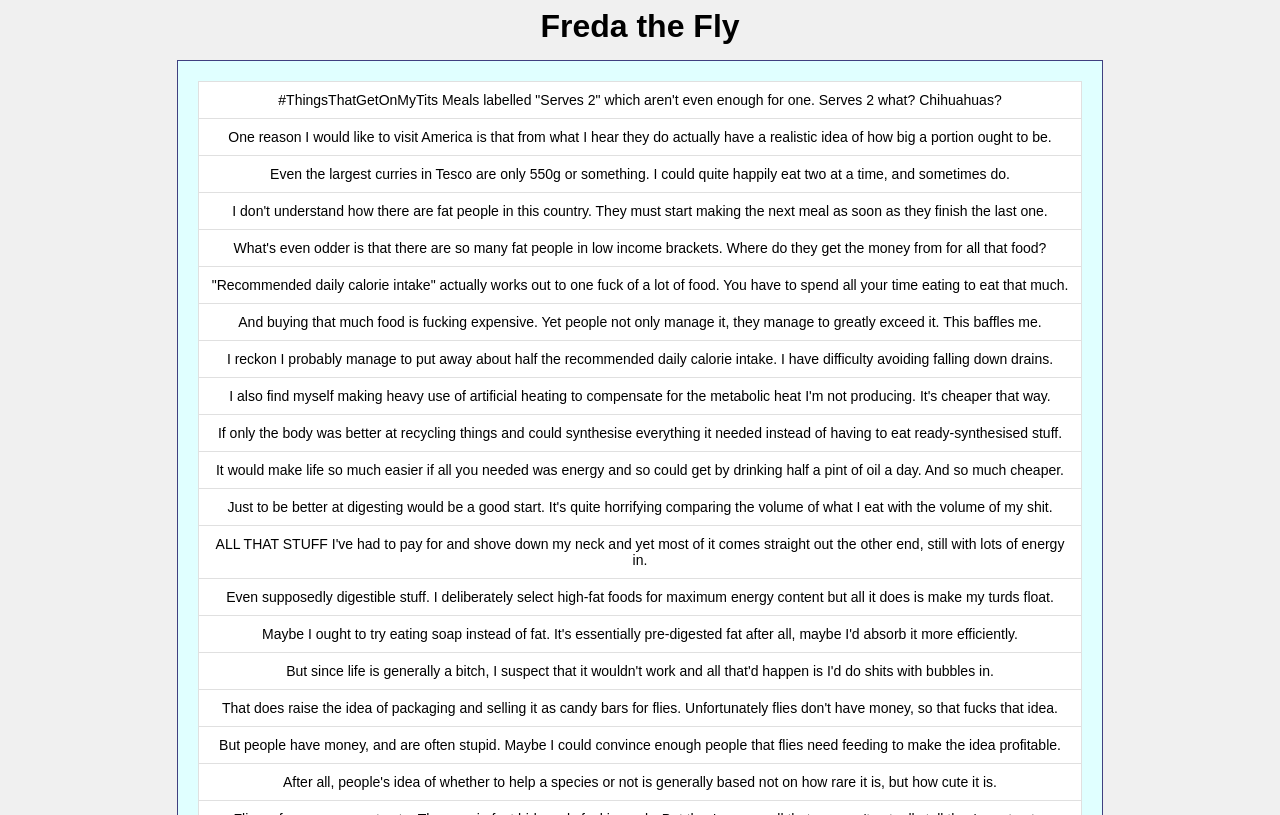With reference to the image, please provide a detailed answer to the following question: What business idea does the author propose?

The author jokingly suggests that they could convince people that flies need feeding, making it a profitable business idea, although it is likely meant as a humorous and satirical comment.